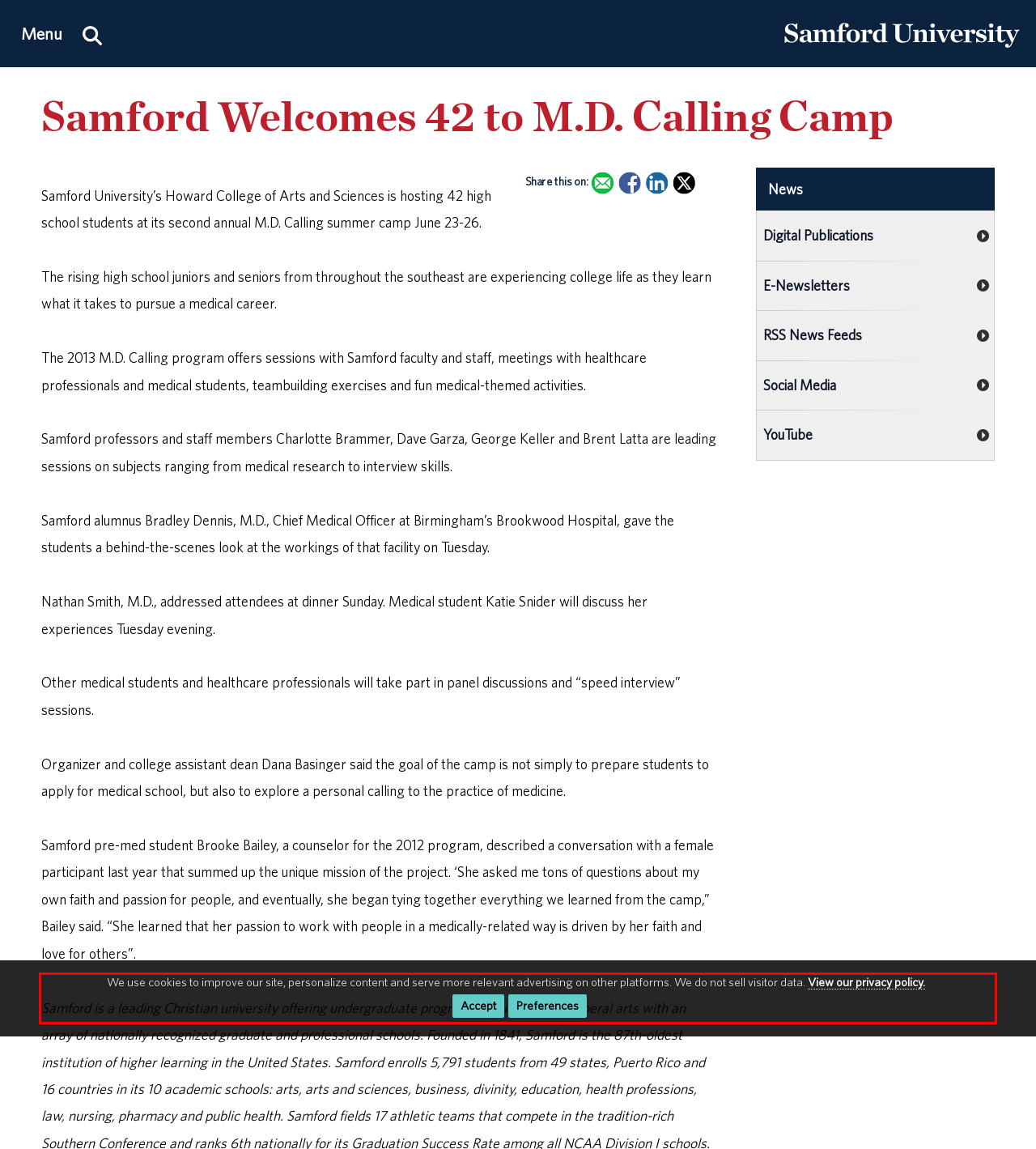Given the screenshot of the webpage, identify the red bounding box, and recognize the text content inside that red bounding box.

We use cookies to improve our site, personalize content and serve more relevant advertising on other platforms. We do not sell visitor data. View our privacy policy. AcceptPreferences